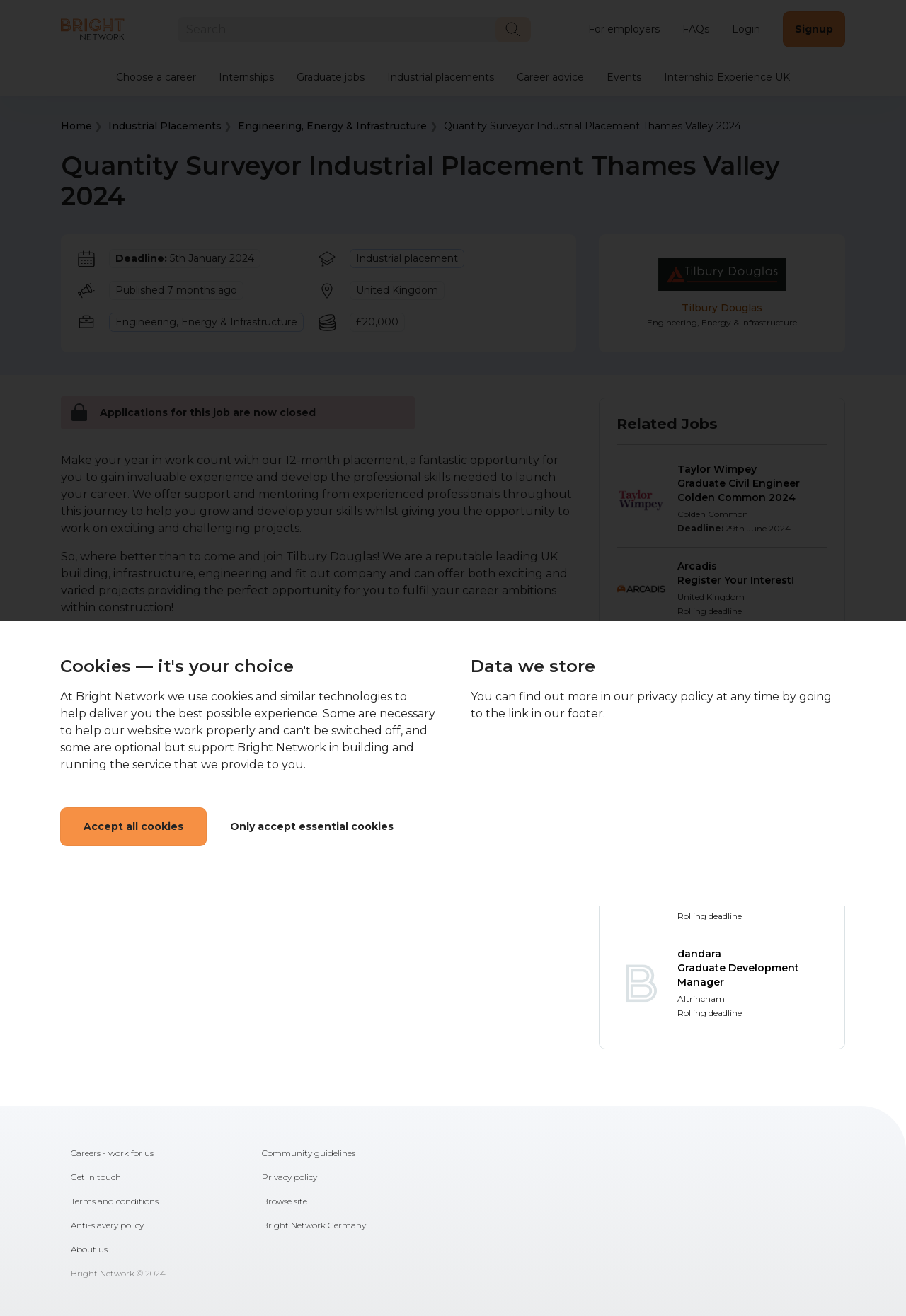Respond to the following question with a brief word or phrase:
What is the duration of the industrial placement?

12 months